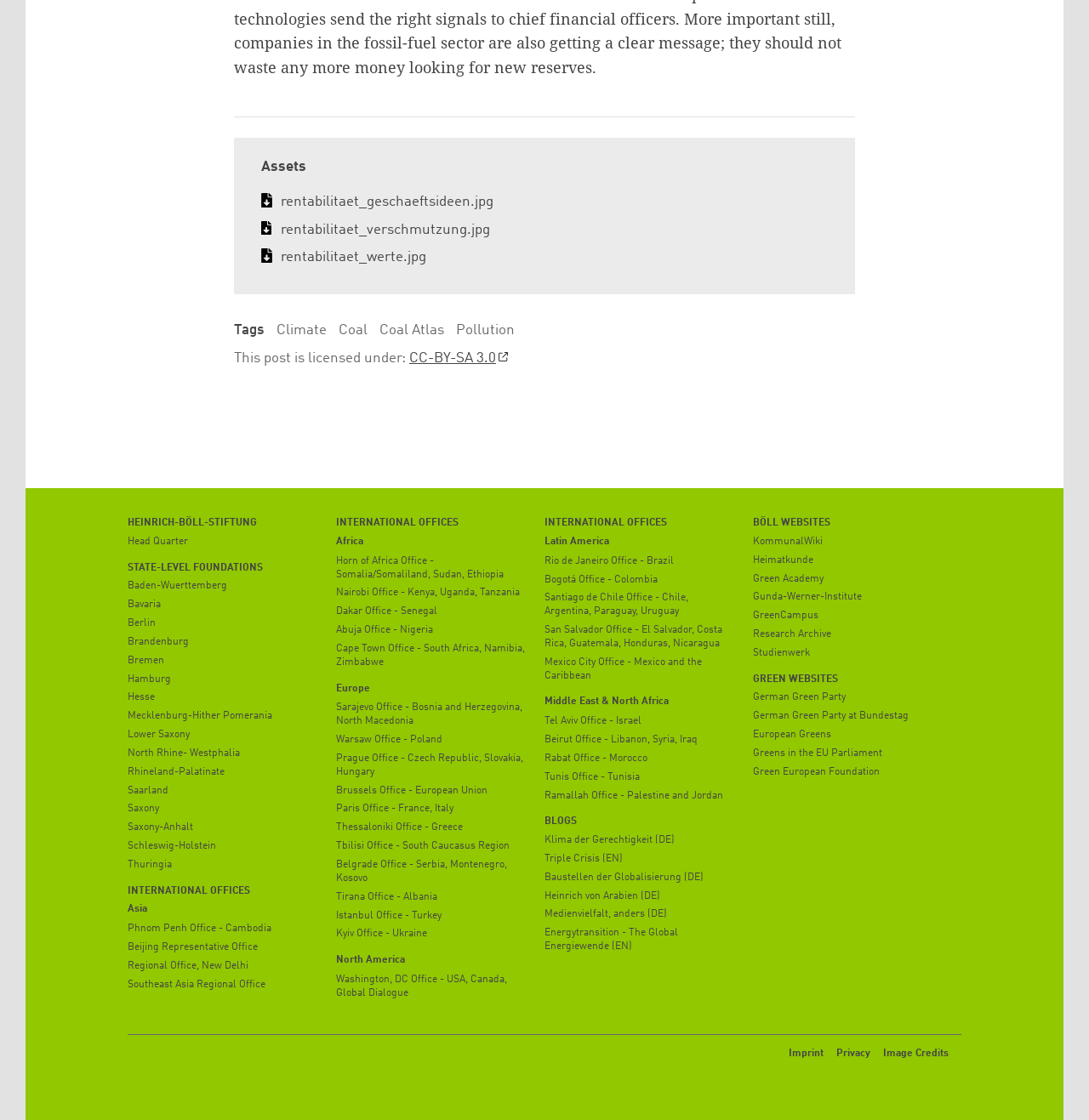Find the bounding box coordinates of the clickable region needed to perform the following instruction: "View the article about Ayaneo’s Enigmatic Mini PC". The coordinates should be provided as four float numbers between 0 and 1, i.e., [left, top, right, bottom].

None